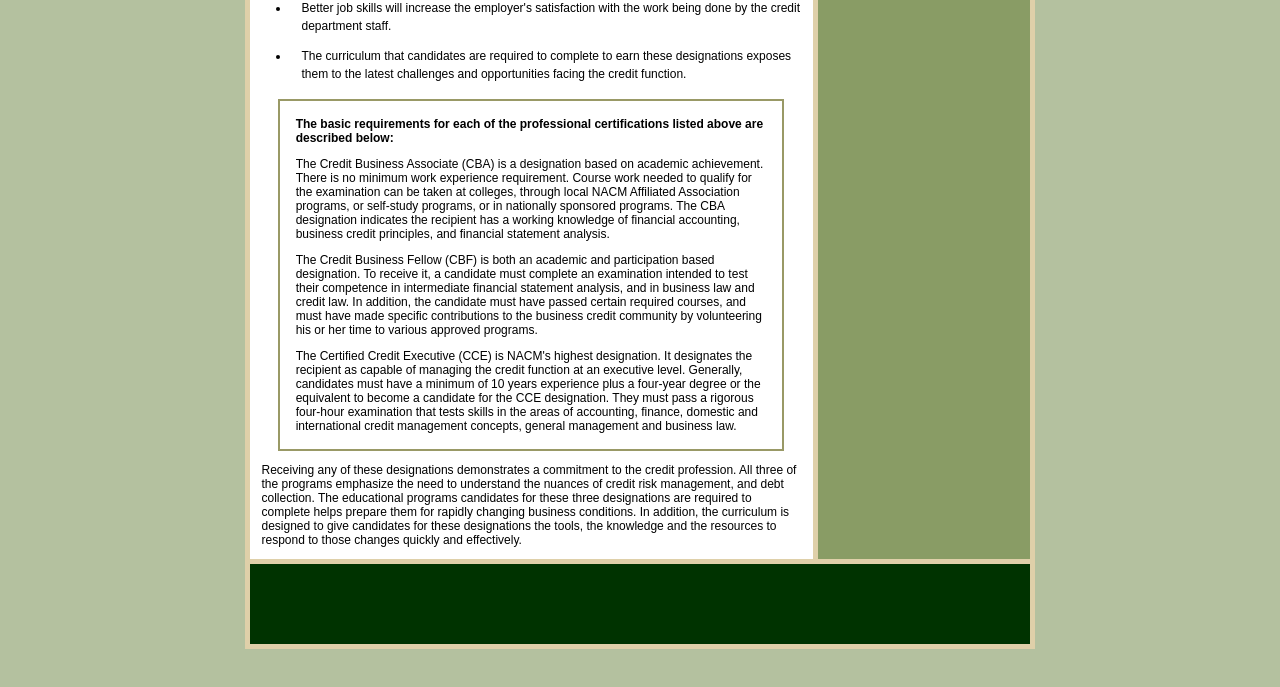Bounding box coordinates should be provided in the format (top-left x, top-left y, bottom-right x, bottom-right y) with all values between 0 and 1. Identify the bounding box for this UI element: Certified Credit Executive (CCE)

[0.25, 0.508, 0.384, 0.529]